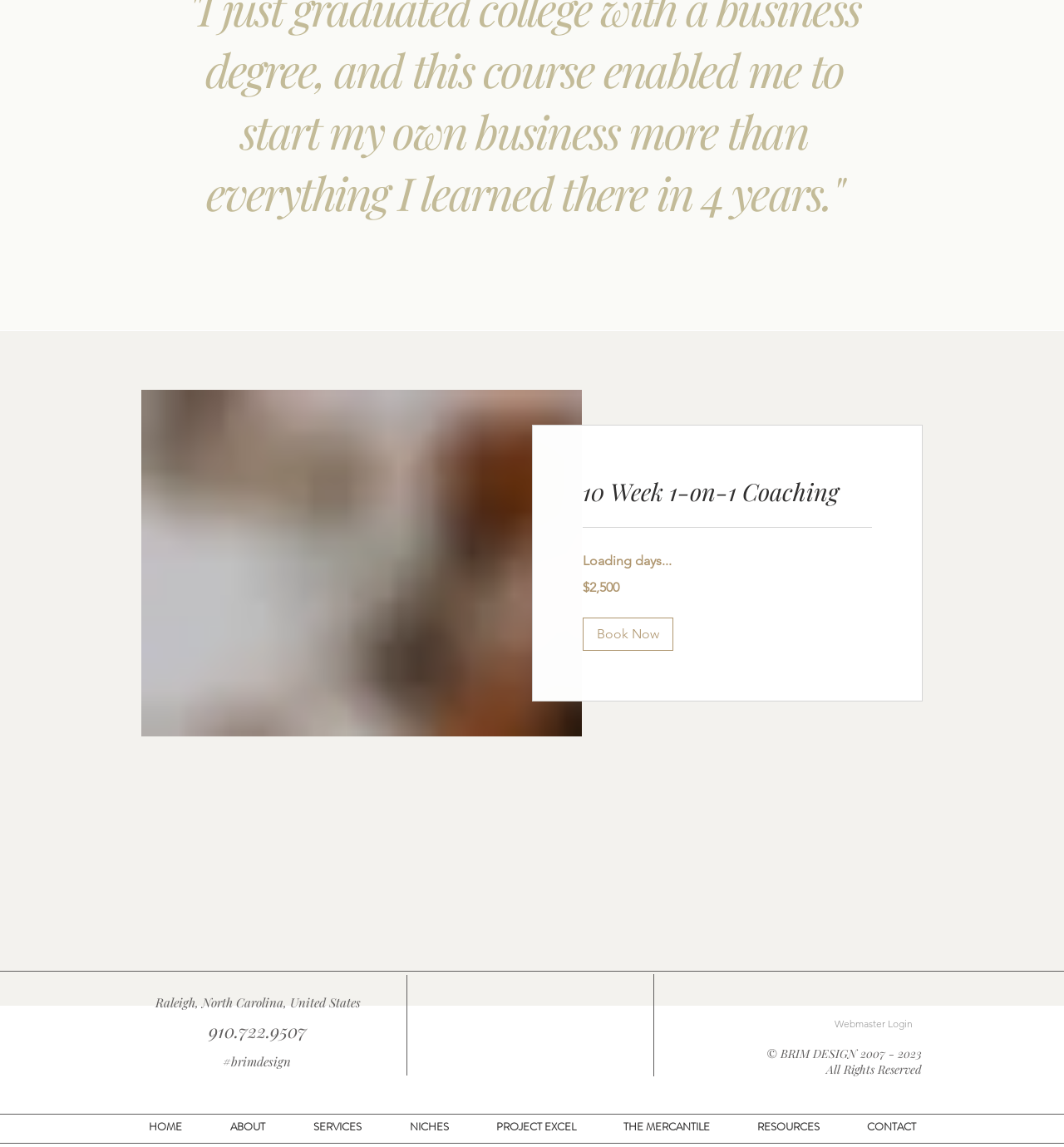Answer in one word or a short phrase: 
How many social media links are there in the Social Bar?

5